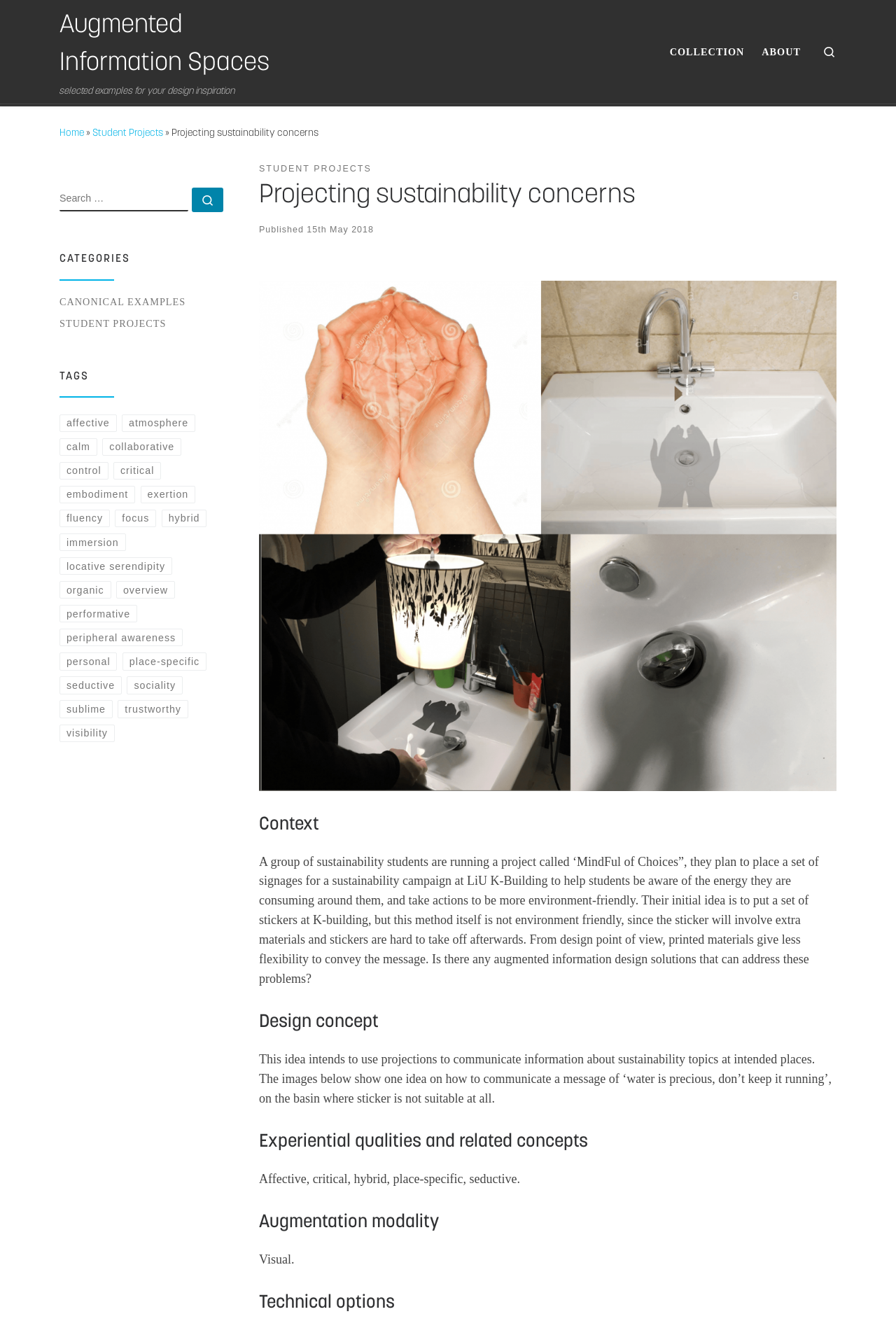Respond to the question below with a single word or phrase:
What is the project about?

Sustainability concerns